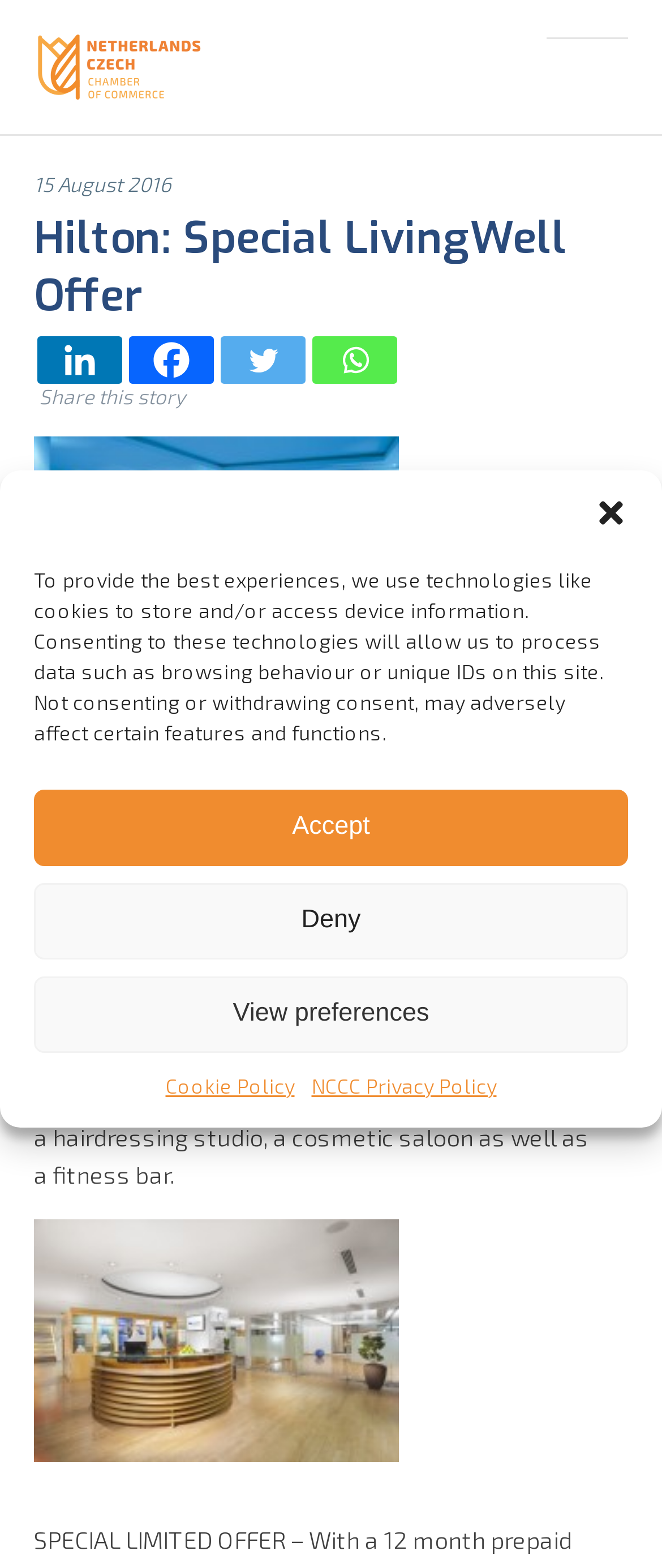Determine the bounding box coordinates for the area you should click to complete the following instruction: "Share this story on Linkedin".

[0.056, 0.215, 0.185, 0.245]